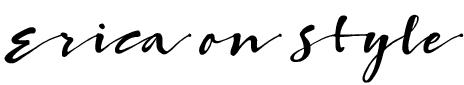Using the information in the image, give a comprehensive answer to the question: 
What is the theme of the website?

The sophisticated typography of the logo and the overall design of the website reflect a sense of fashion and style, inviting readers into a world of fashion inspiration and tips.